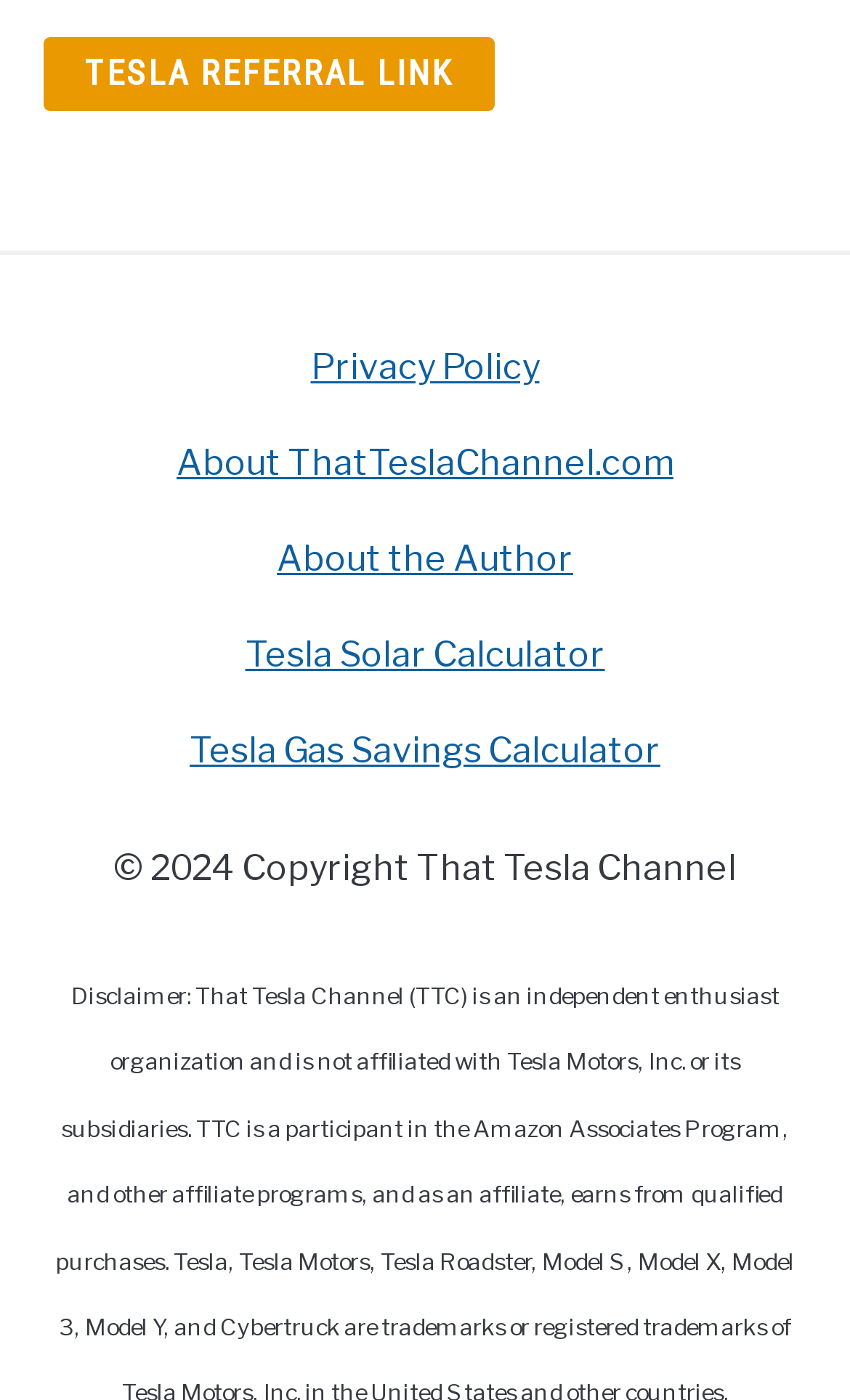Bounding box coordinates are given in the format (top-left x, top-left y, bottom-right x, bottom-right y). All values should be floating point numbers between 0 and 1. Provide the bounding box coordinate for the UI element described as: About the Author

[0.326, 0.384, 0.674, 0.414]